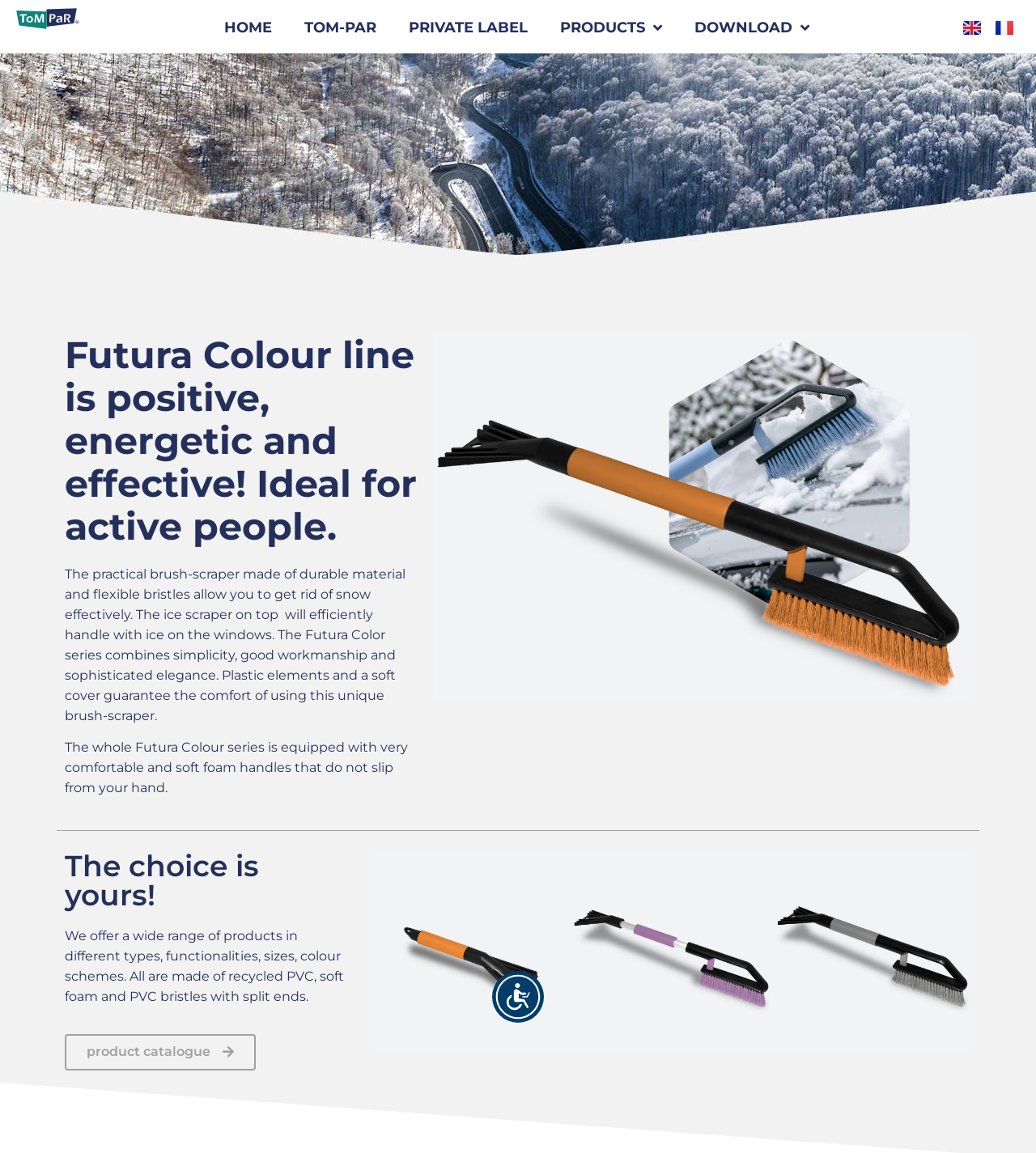What is the material of the brush-scraper?
Provide an in-depth and detailed explanation in response to the question.

The material of the brush-scraper can be found in the paragraph that describes the product. It says 'The practical brush-scraper made of durable material and flexible bristles allow you to get rid of snow effectively.' This suggests that the material is durable and the bristles are flexible.